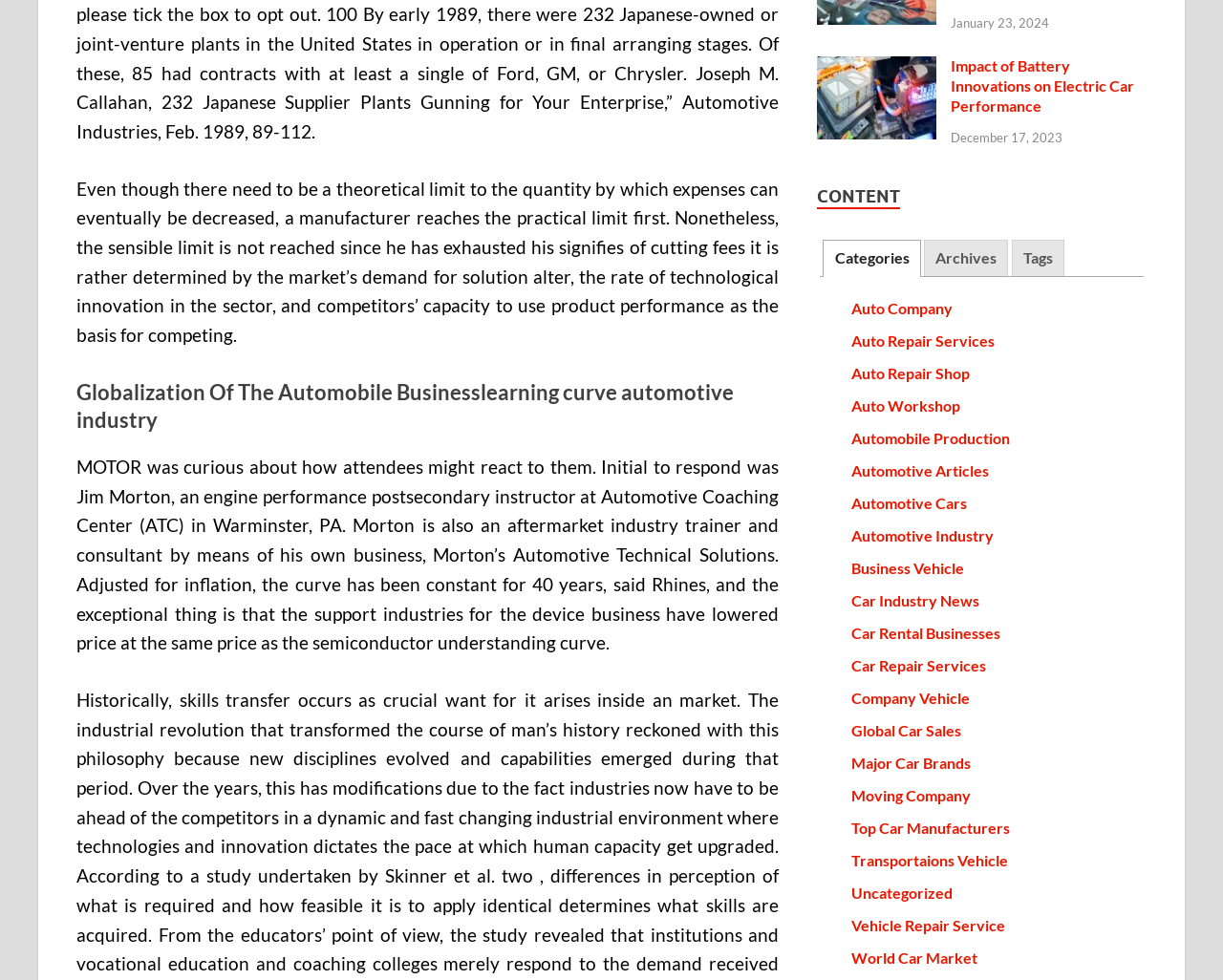Please answer the following question using a single word or phrase: 
What is the topic of the first heading?

Globalization Of The Automobile Business